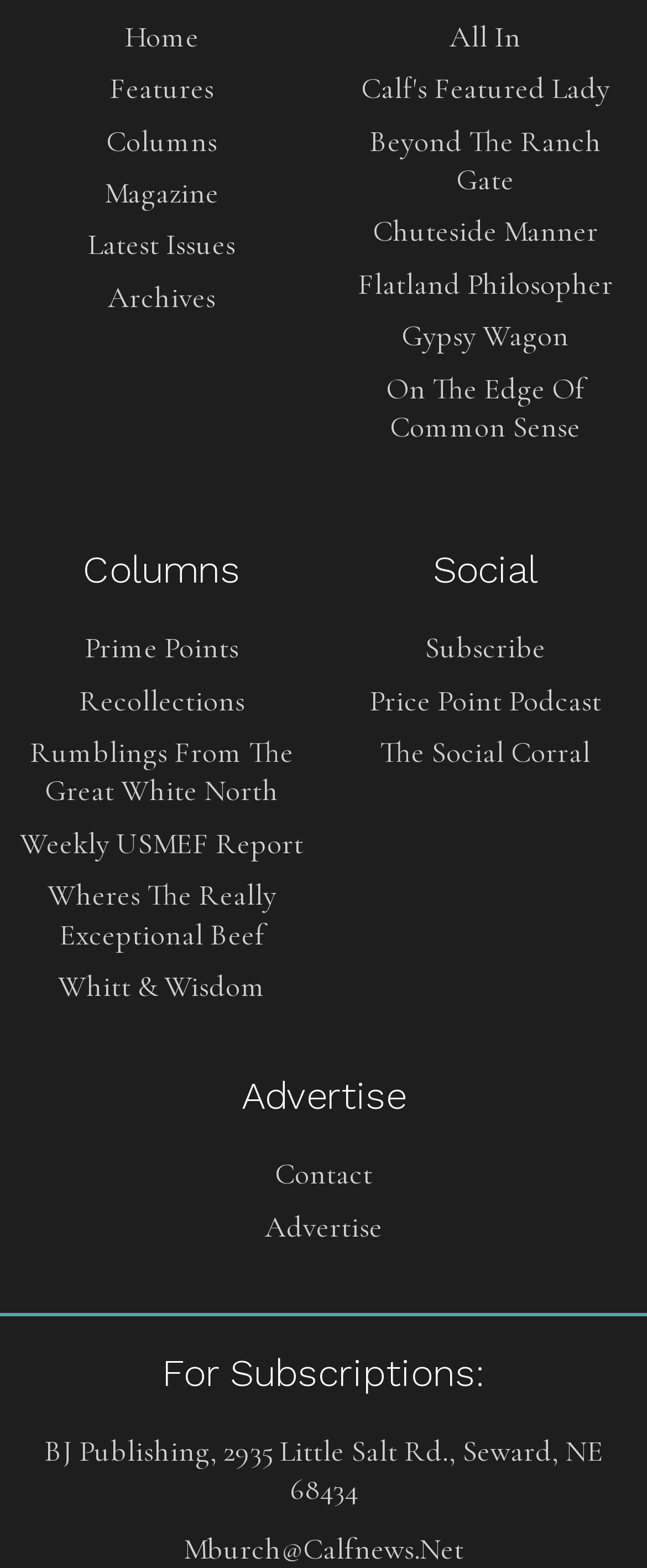Provide the bounding box coordinates of the HTML element this sentence describes: "Wheres the Really Exceptional Beef". The bounding box coordinates consist of four float numbers between 0 and 1, i.e., [left, top, right, bottom].

[0.0, 0.559, 0.5, 0.609]